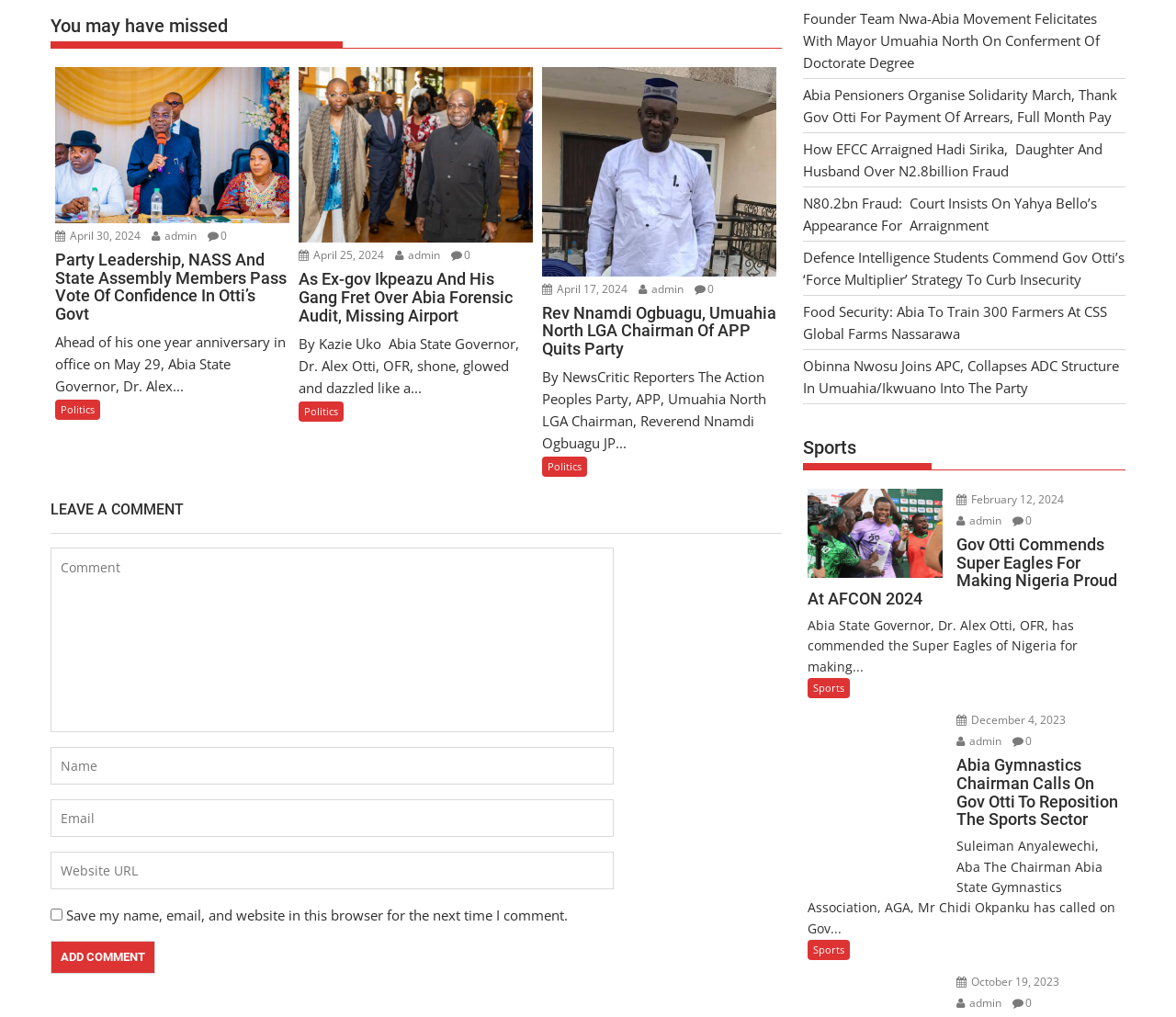Use a single word or phrase to answer the question:
How many links are there in the 'Sports' section?

3